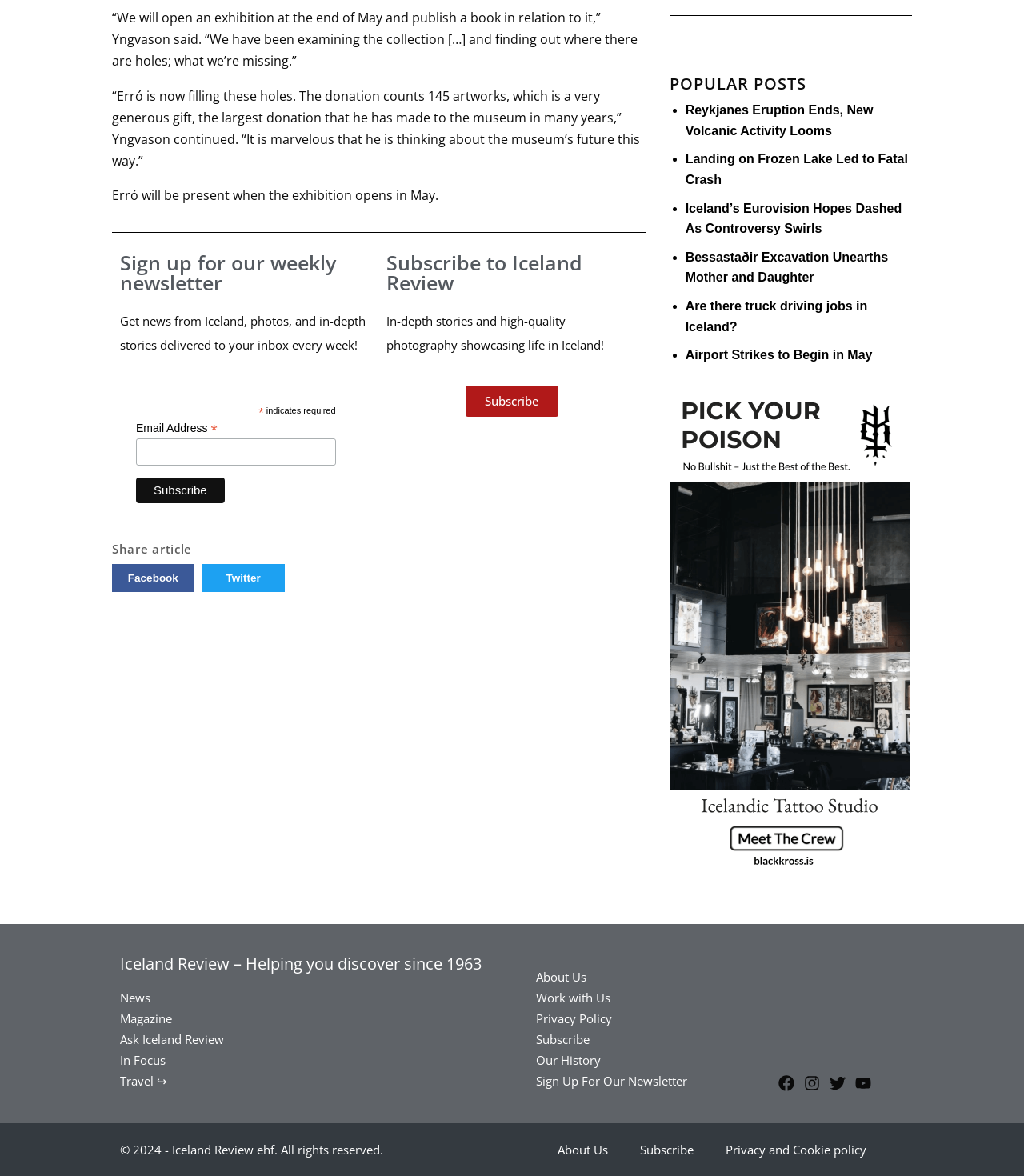Determine the bounding box for the described HTML element: "Twitter". Ensure the coordinates are four float numbers between 0 and 1 in the format [left, top, right, bottom].

[0.197, 0.48, 0.278, 0.504]